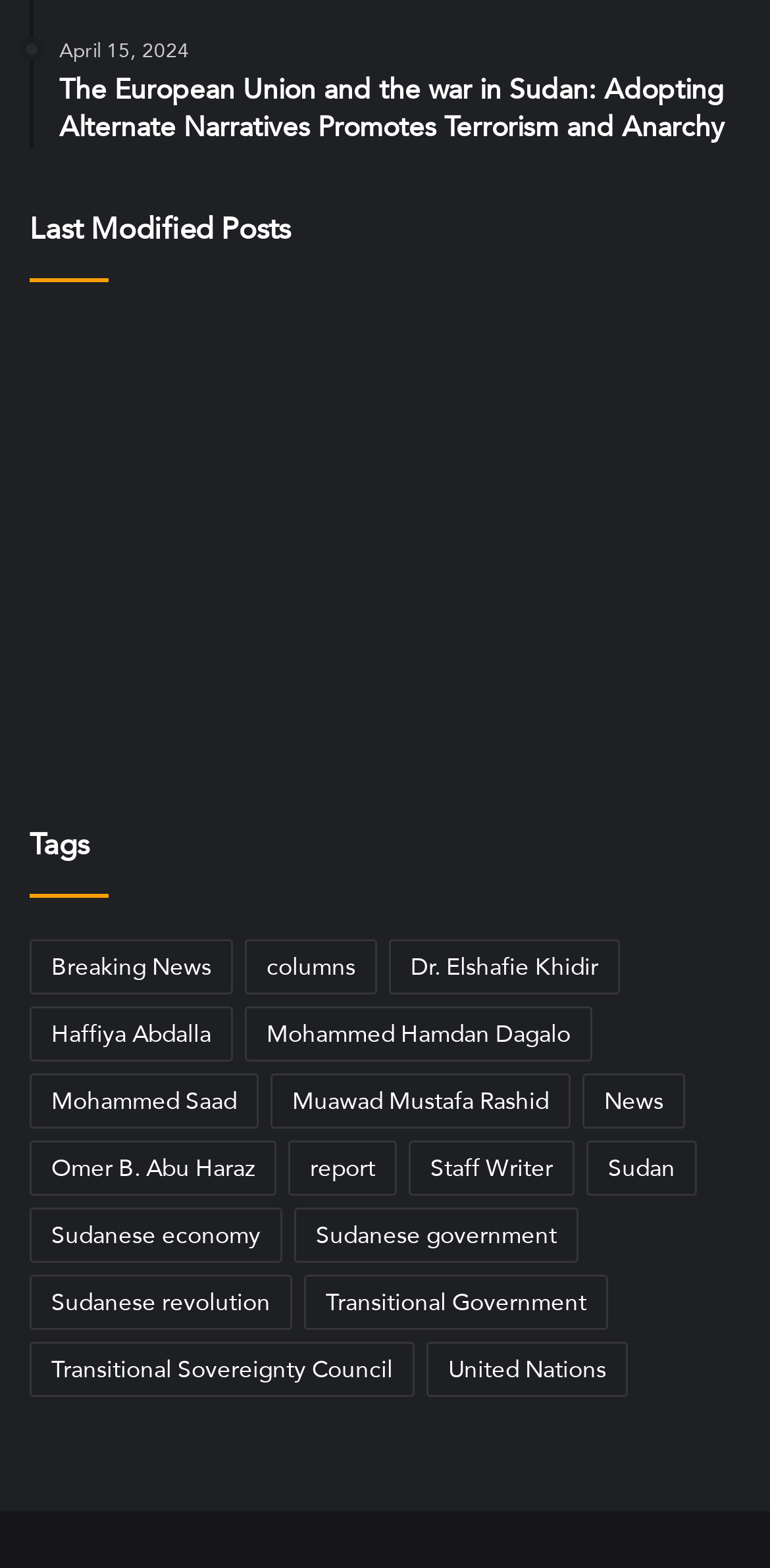Predict the bounding box coordinates of the area that should be clicked to accomplish the following instruction: "View the last modified posts". The bounding box coordinates should consist of four float numbers between 0 and 1, i.e., [left, top, right, bottom].

[0.038, 0.127, 0.377, 0.163]